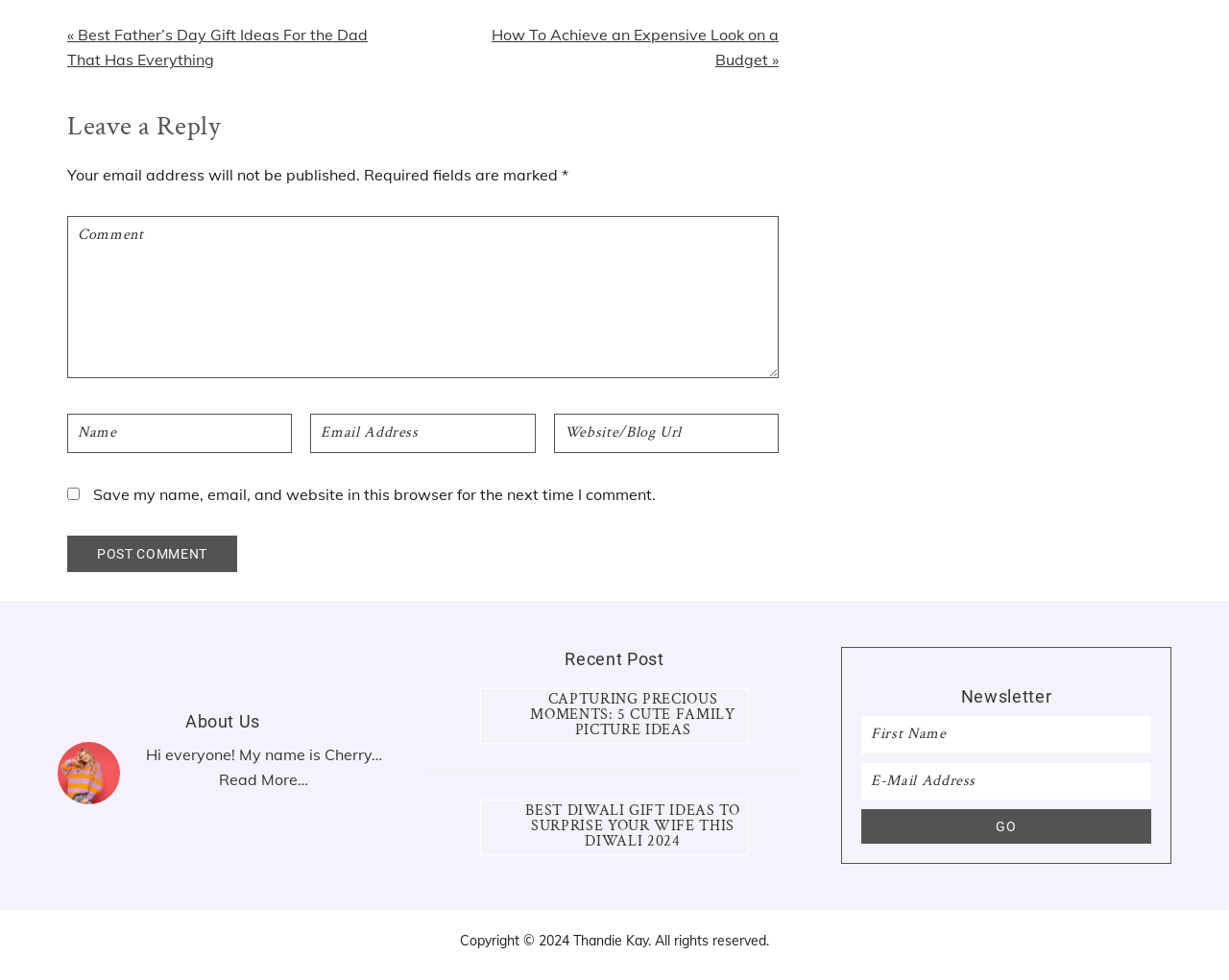Please locate the bounding box coordinates for the element that should be clicked to achieve the following instruction: "Subscribe to the newsletter". Ensure the coordinates are given as four float numbers between 0 and 1, i.e., [left, top, right, bottom].

[0.701, 0.731, 0.937, 0.769]